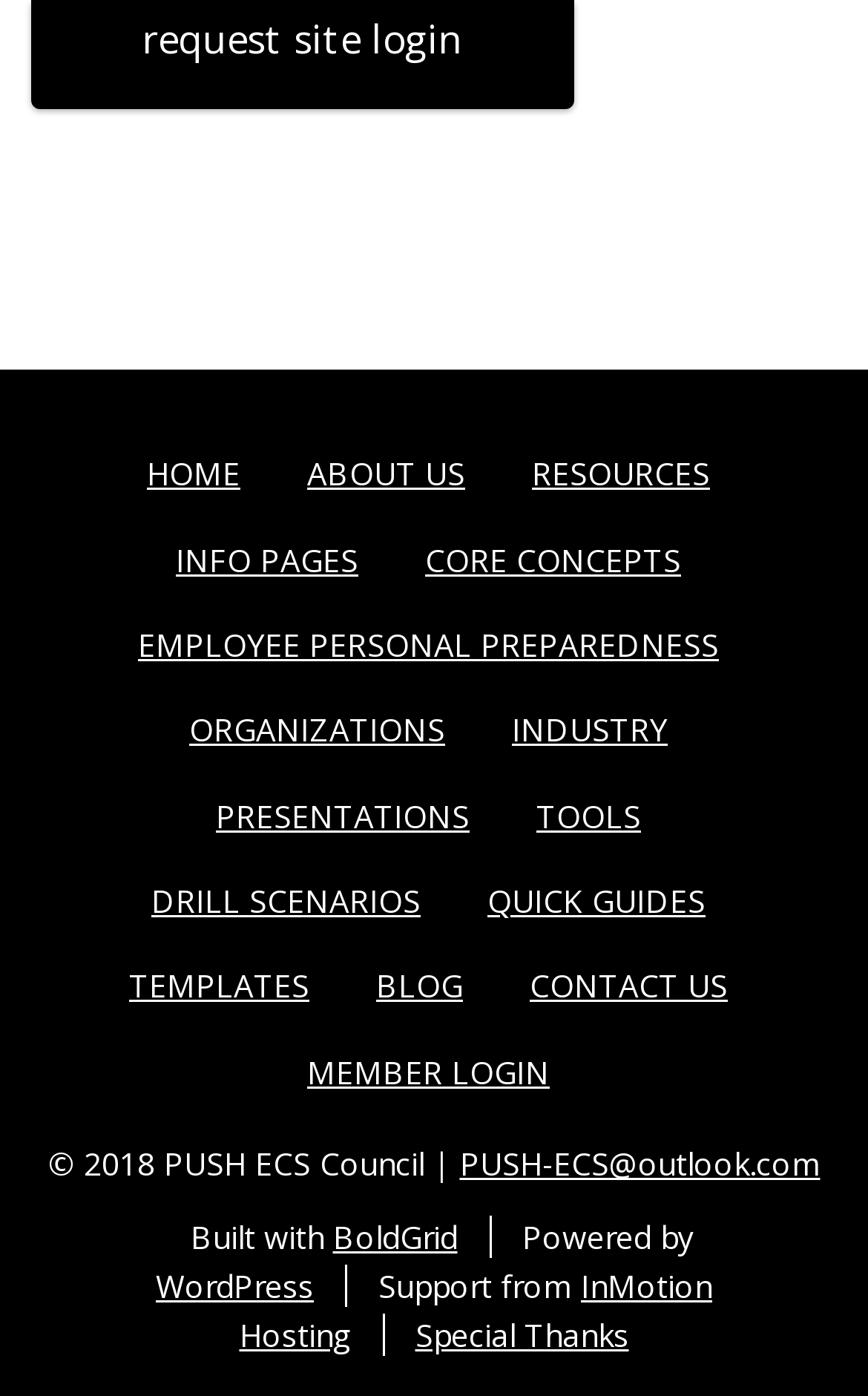What is the email address provided at the bottom of the page?
Please provide a comprehensive answer based on the visual information in the image.

I looked at the bottom of the page and found the email address provided, which is PUSH-ECS@outlook.com.